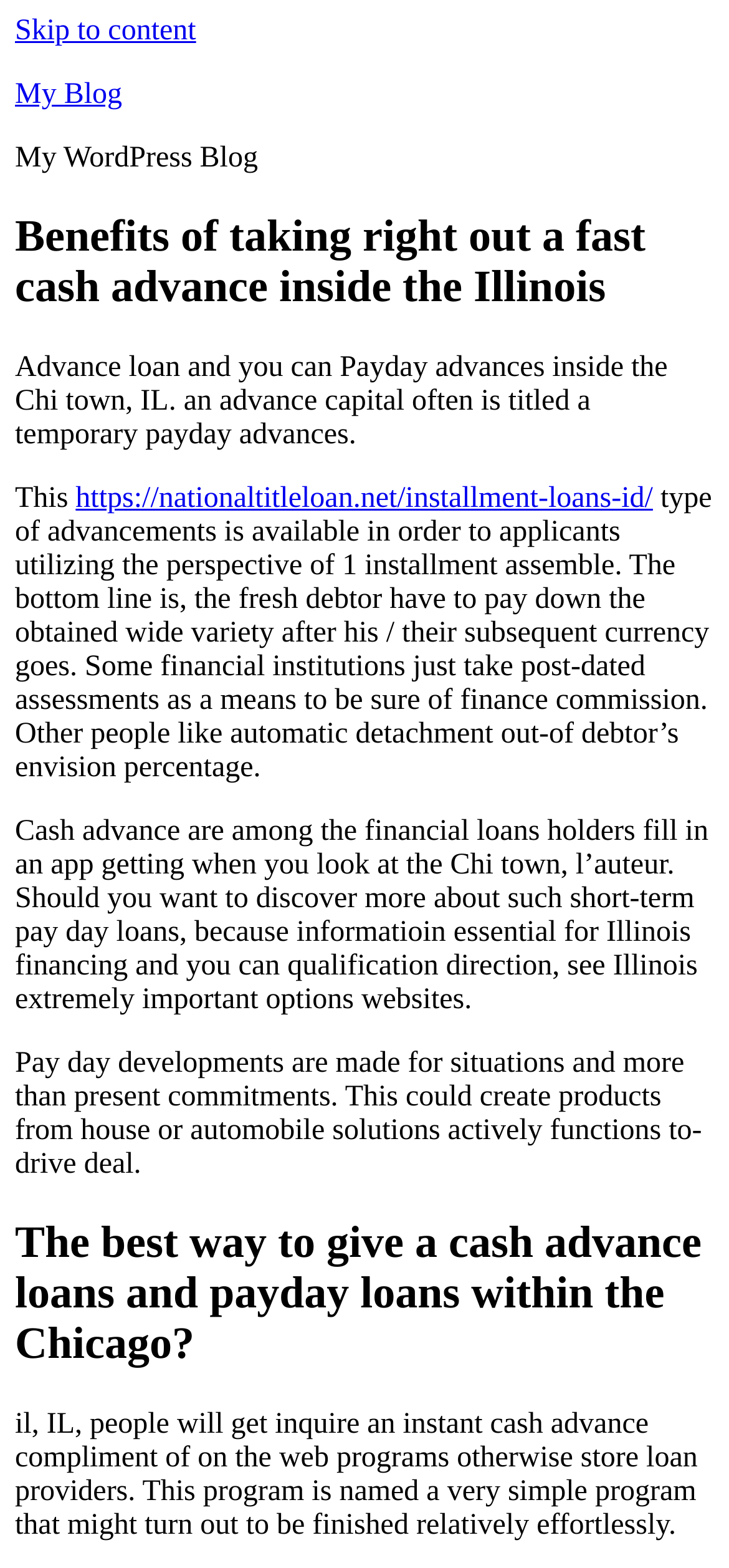Give a detailed overview of the webpage's appearance and contents.

The webpage is about the benefits of taking out a fast cash advance in Illinois. At the top left, there is a link to "Skip to content" and another link to "My Blog" next to it. Below these links, the title "My WordPress Blog" is displayed. 

The main content of the webpage is divided into several sections. The first section has a heading that matches the meta description, "Benefits of taking right out a fast cash advance inside the Illinois". Below this heading, there is a paragraph of text that explains what an advance loan and payday advance are in Chicago, IL. 

To the right of this paragraph, there is a link to "https://nationaltitleloan.net/installment-loans-id/". The text surrounding this link explains the type of advancements available to applicants, including the repayment process. 

Further down the page, there is another section of text that discusses cash advances, including the purpose of these loans and the importance of understanding Illinois lending and qualification guidelines. 

The next section has a heading that asks "The best way to give a cash advance loans and payday loans within the Chicago?" Below this heading, the text explains how people in Chicago can get an instant cash advance through online applications or store lenders.